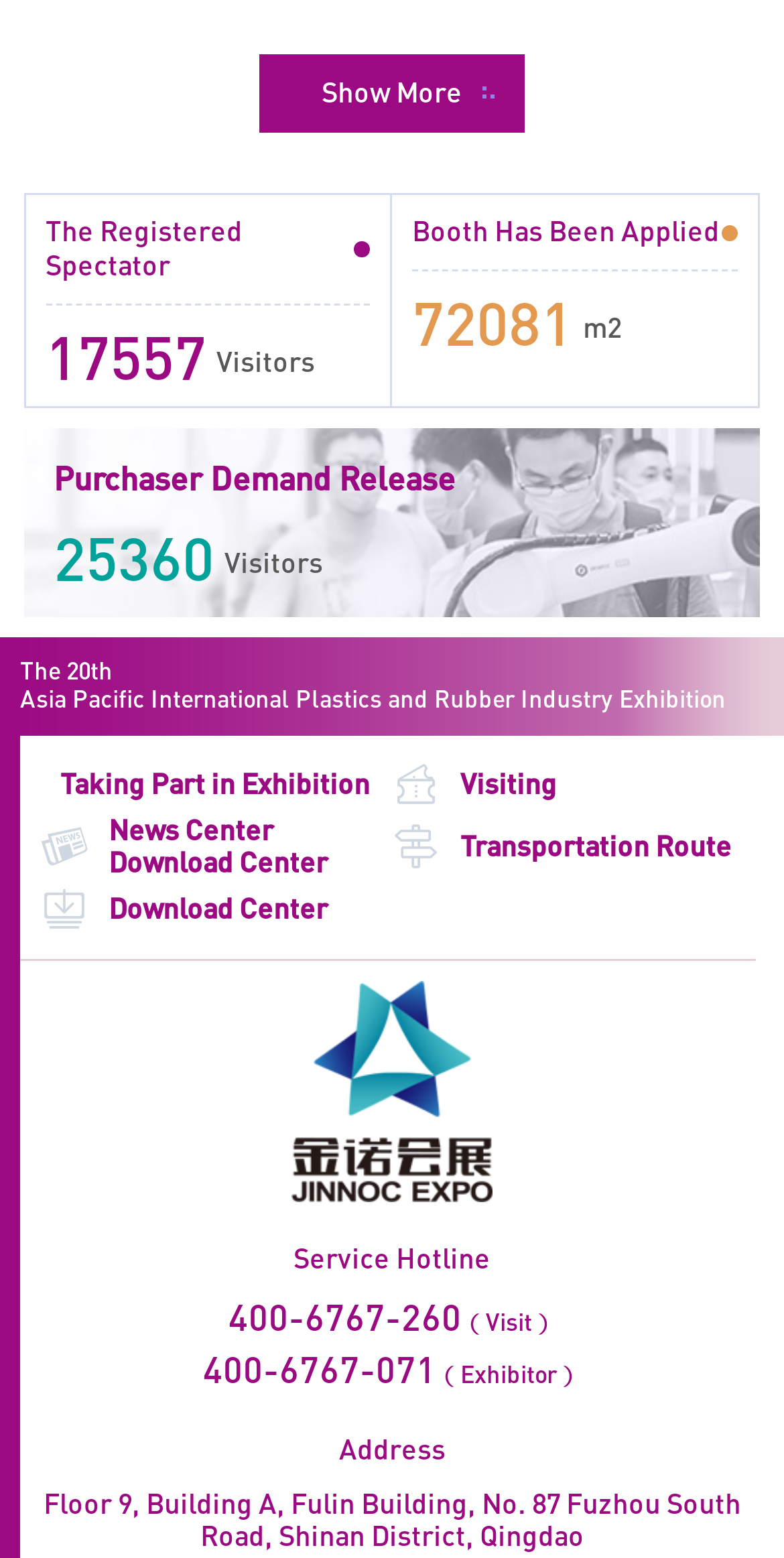Please find and report the bounding box coordinates of the element to click in order to perform the following action: "Check the Instagram link". The coordinates should be expressed as four float numbers between 0 and 1, in the format [left, top, right, bottom].

None